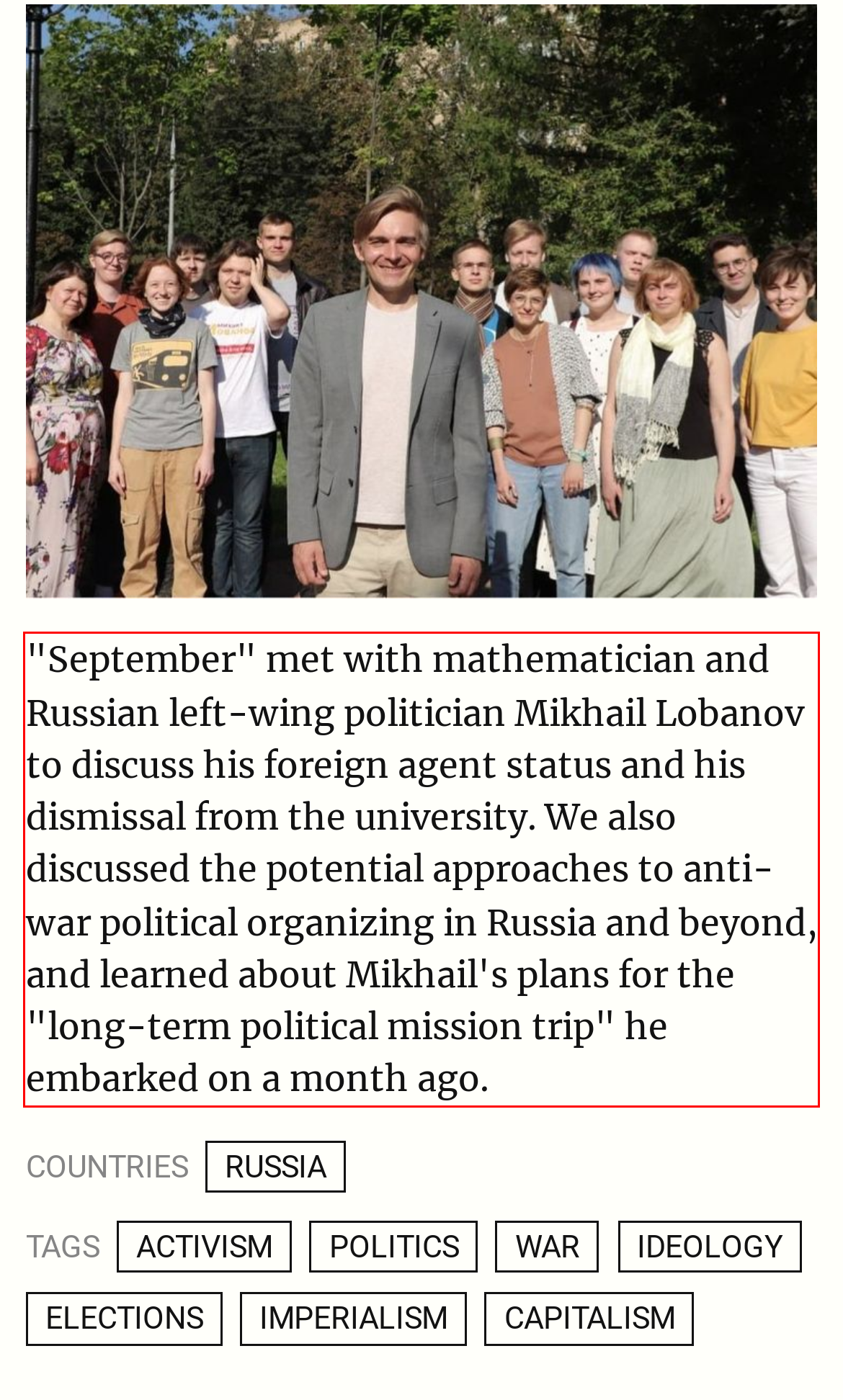The screenshot provided shows a webpage with a red bounding box. Apply OCR to the text within this red bounding box and provide the extracted content.

"September" met with mathematician and Russian left-wing politician Mikhail Lobanov to discuss his foreign agent status and his dismissal from the university. We also discussed the potential approaches to anti-war political organizing in Russia and beyond, and learned about Mikhail's plans for the "long-term political mission trip" he embarked on a month ago.